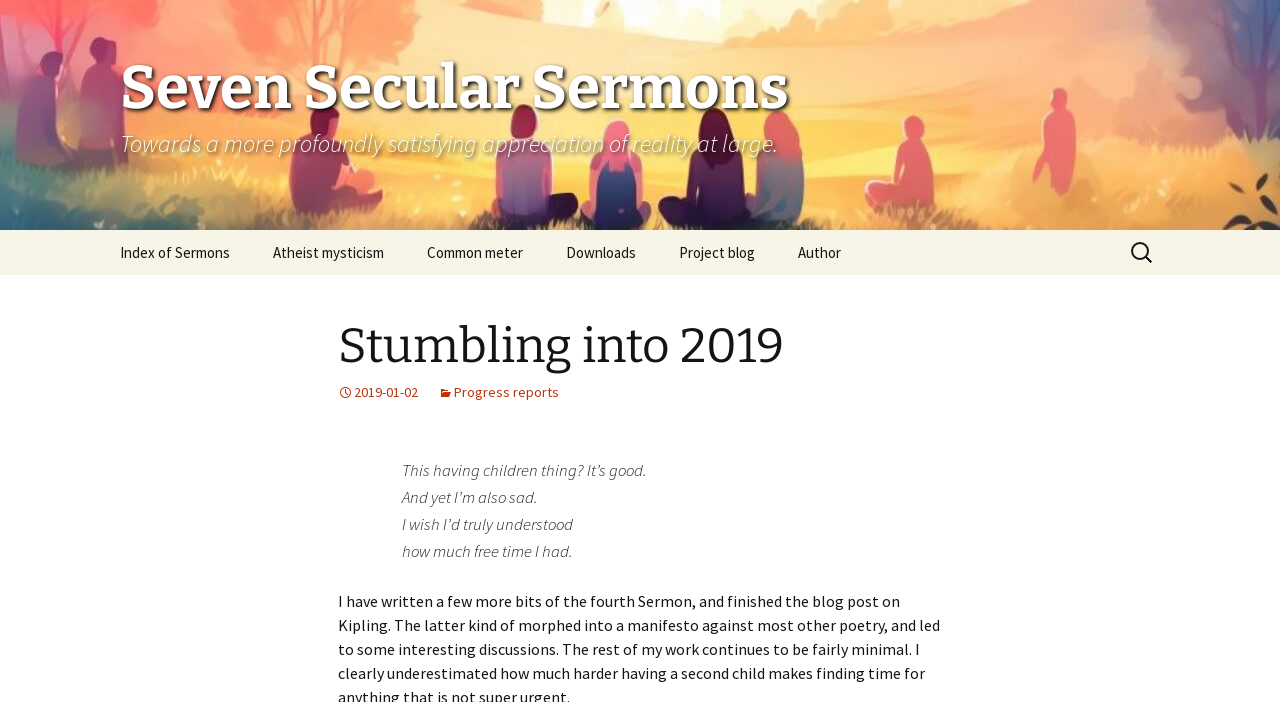What is the name of the sermon series?
Please use the image to provide a one-word or short phrase answer.

Seven Secular Sermons